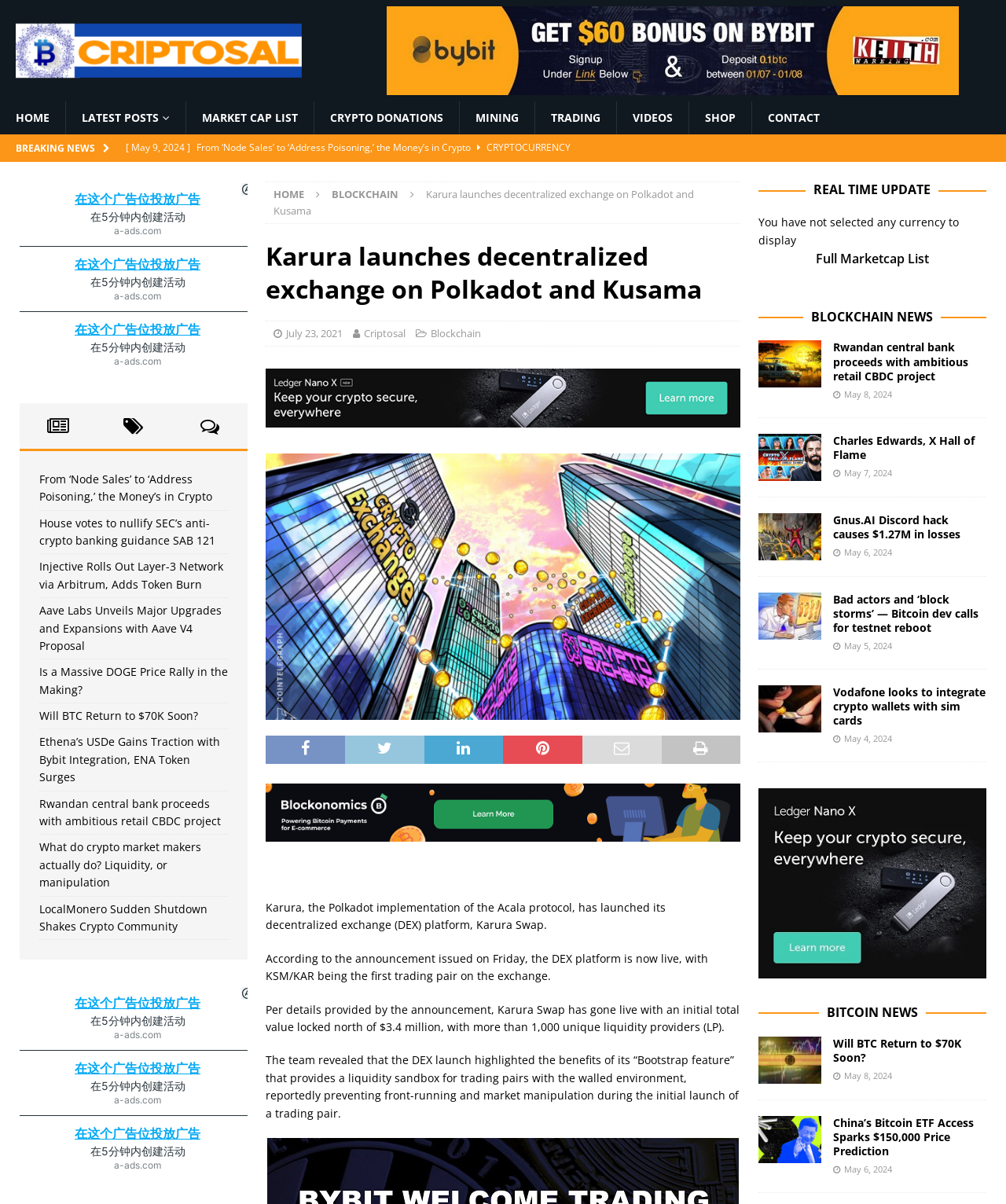Determine the bounding box coordinates of the element's region needed to click to follow the instruction: "Read the 'BREAKING NEWS' section". Provide these coordinates as four float numbers between 0 and 1, formatted as [left, top, right, bottom].

[0.016, 0.118, 0.095, 0.129]